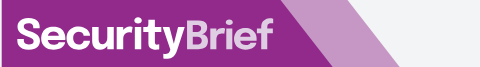What is the font color of the word 'SecurityBrief'?
Based on the image content, provide your answer in one word or a short phrase.

white